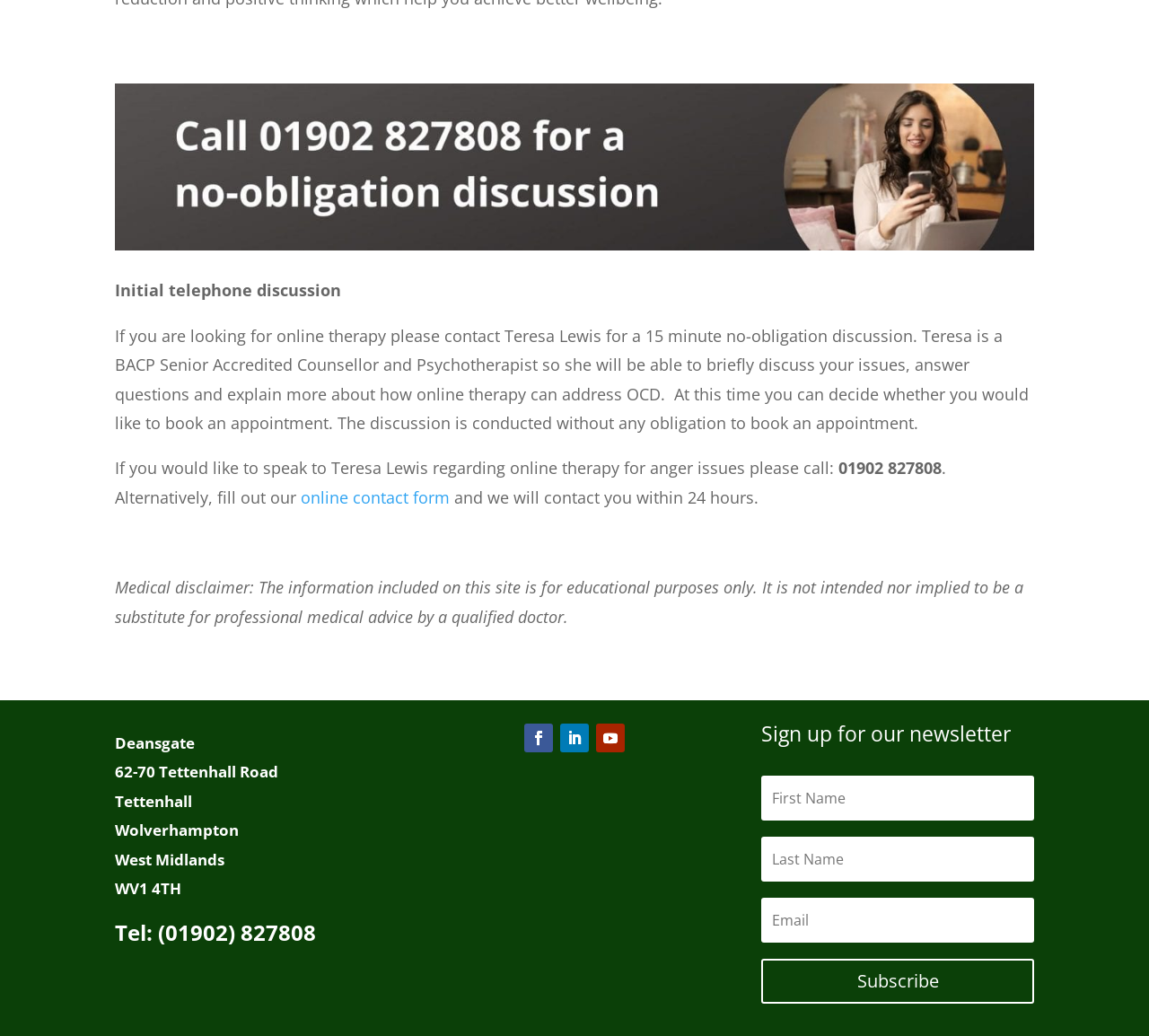Examine the image carefully and respond to the question with a detailed answer: 
What can you do to receive newsletters from the therapist?

You can sign up for the newsletter by filling out the required fields and clicking the 'Subscribe' button, which will allow you to receive newsletters from the therapist.